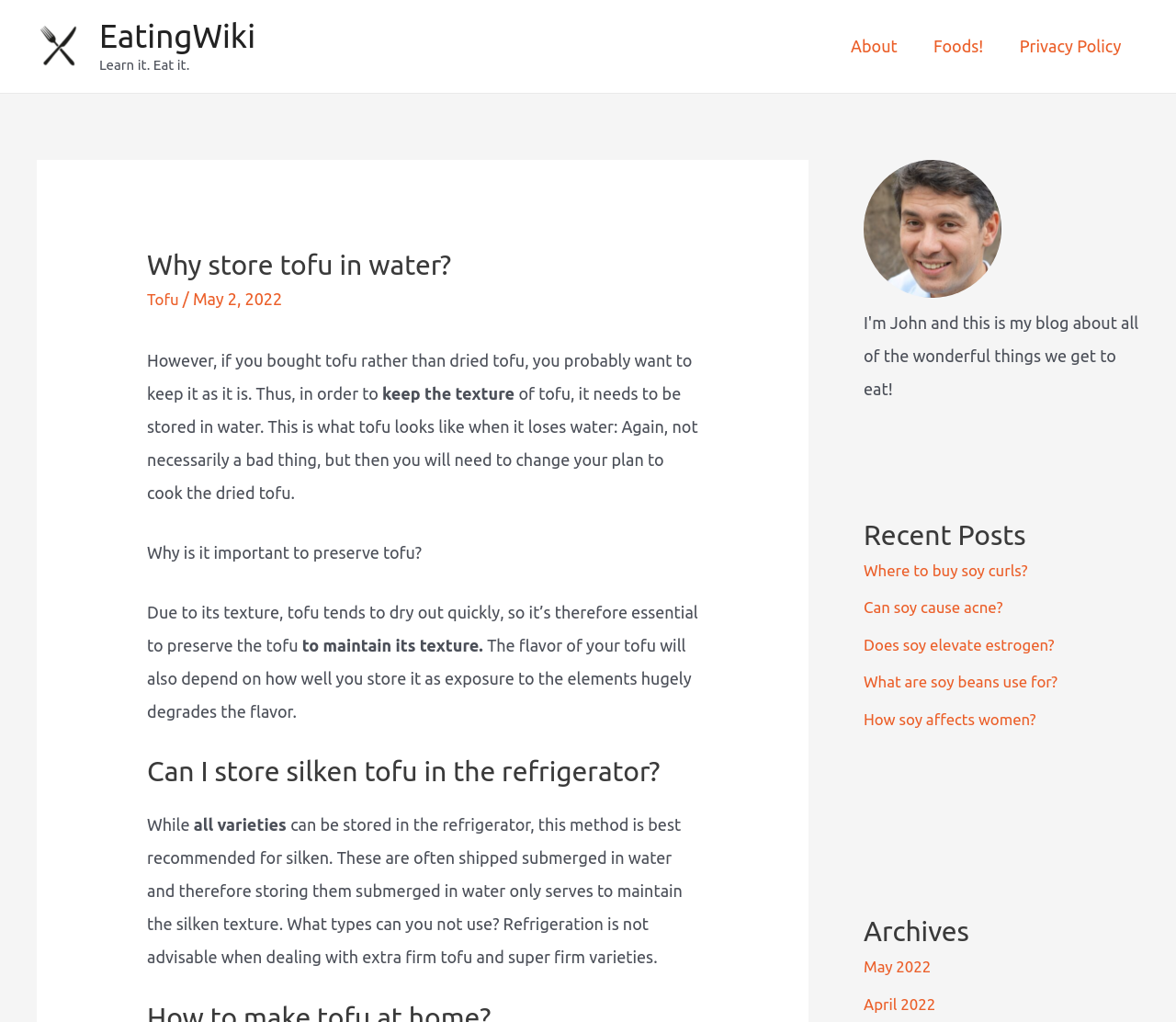Given the description of the UI element: "April 2022", predict the bounding box coordinates in the form of [left, top, right, bottom], with each value being a float between 0 and 1.

[0.734, 0.973, 0.8, 0.991]